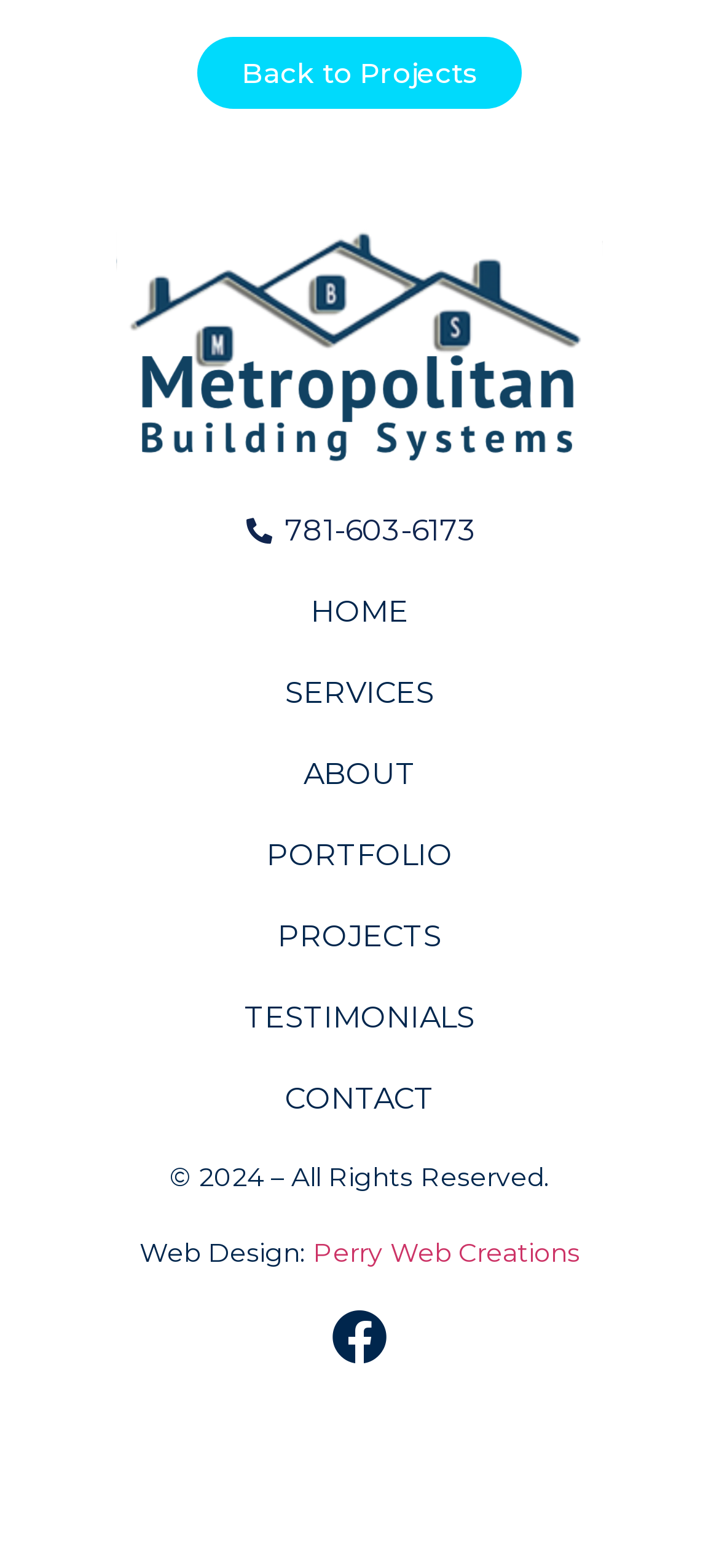How many navigation links are there?
Please answer the question with as much detail and depth as you can.

There are 8 navigation links on the top right side of the webpage, which are 'HOME', 'SERVICES', 'ABOUT', 'PORTFOLIO', 'PROJECTS', 'TESTIMONIALS', 'CONTACT', and 'Back to Projects'.